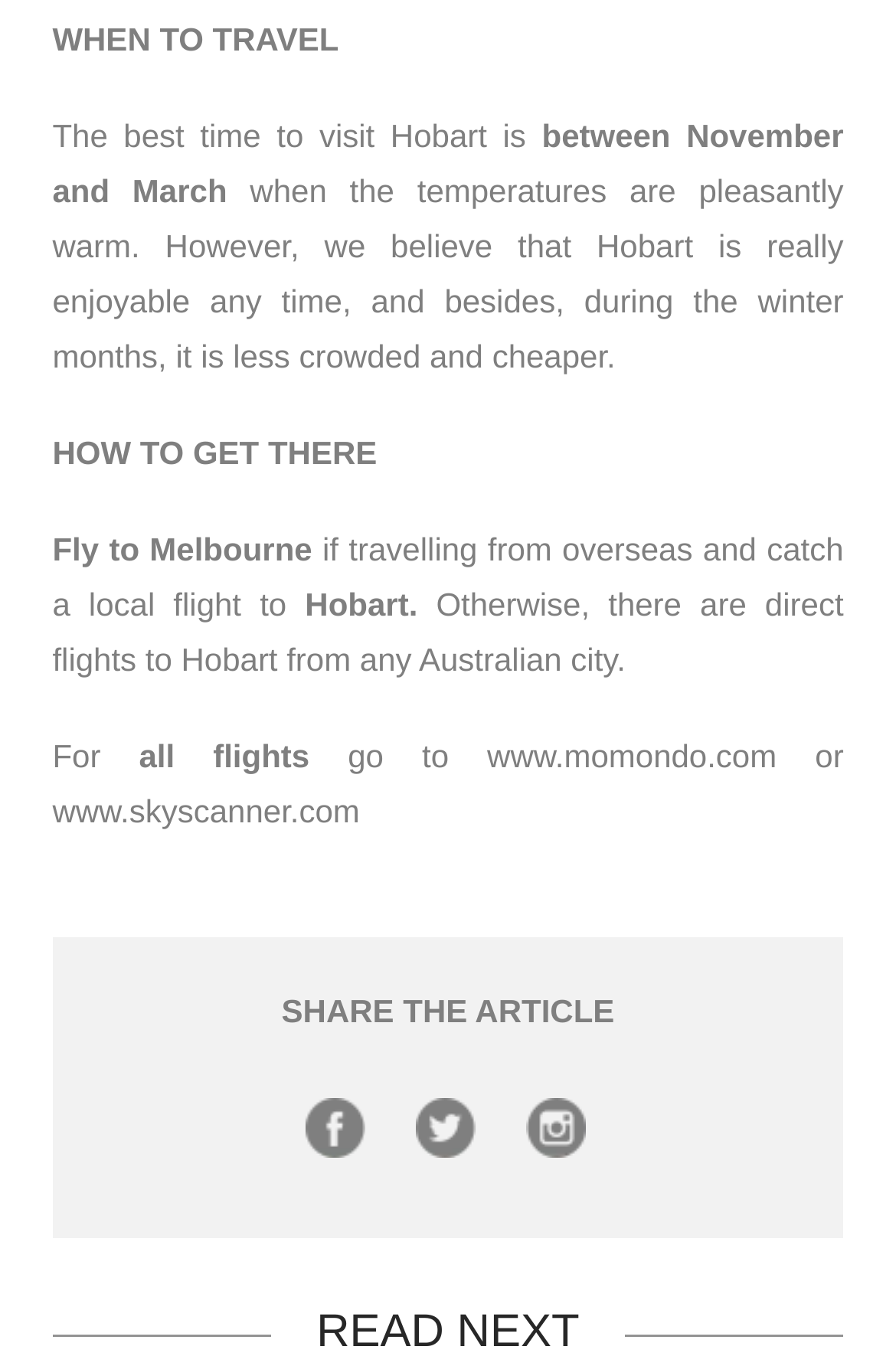For the given element description Share on TwitterTweet, determine the bounding box coordinates of the UI element. The coordinates should follow the format (top-left x, top-left y, bottom-right x, bottom-right y) and be within the range of 0 to 1.

[0.464, 0.804, 0.531, 0.847]